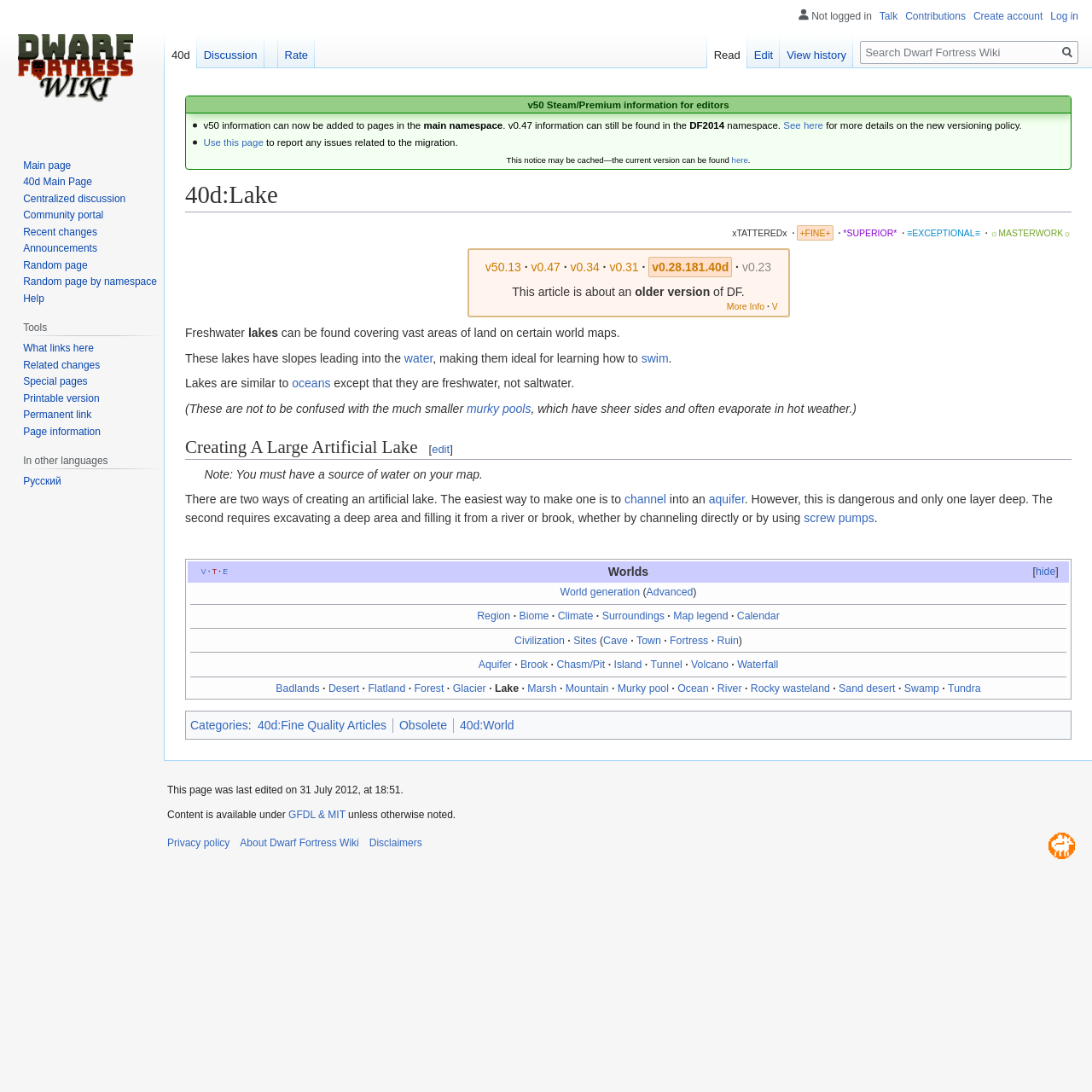What is the purpose of channeling into an aquifer?
Using the visual information, respond with a single word or phrase.

Creating an artificial lake